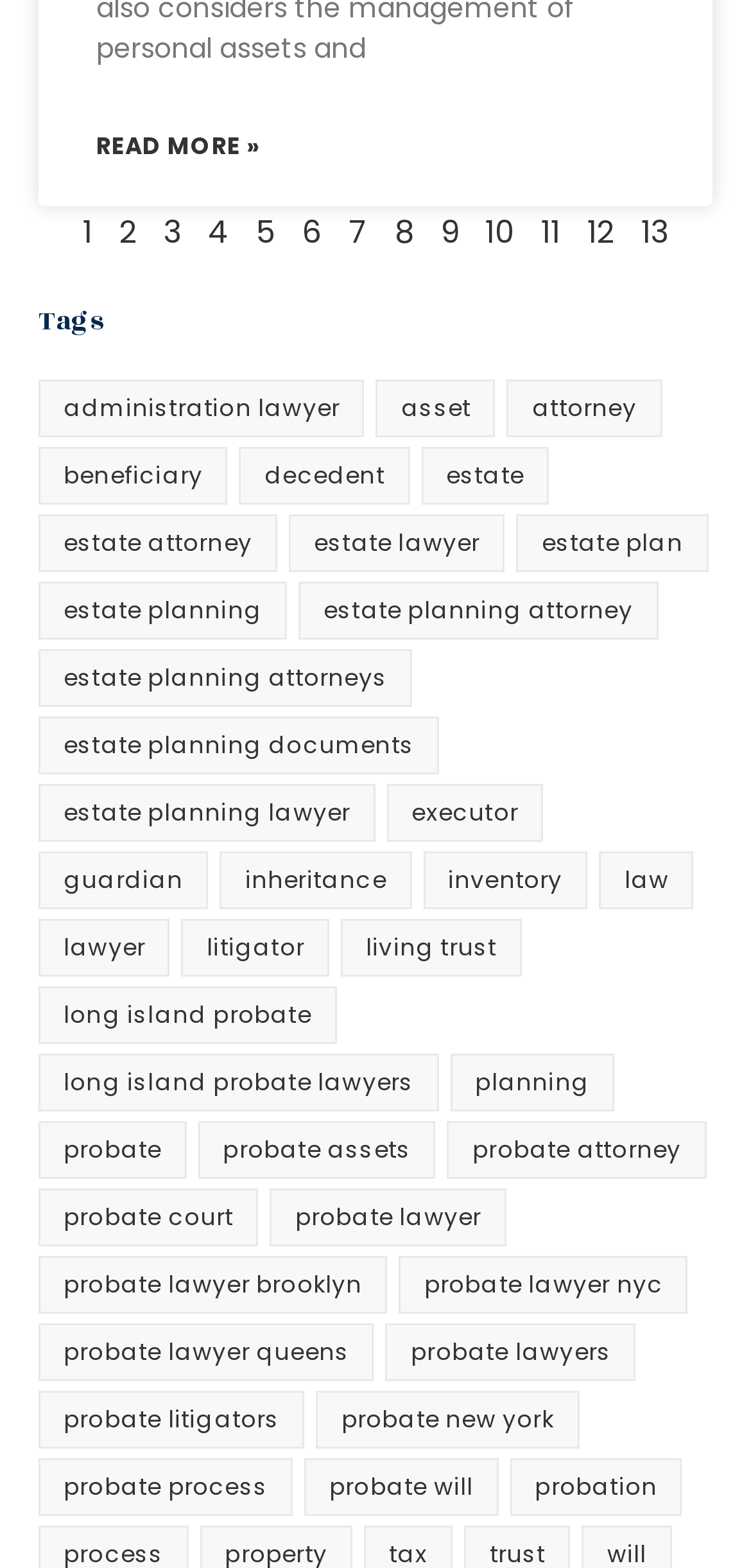How many items are related to 'Probate Lawyer'?
Based on the image, answer the question with as much detail as possible.

I found the link labeled as 'Probate Lawyer' under the 'Tags' heading and saw that it has 155 items associated with it.